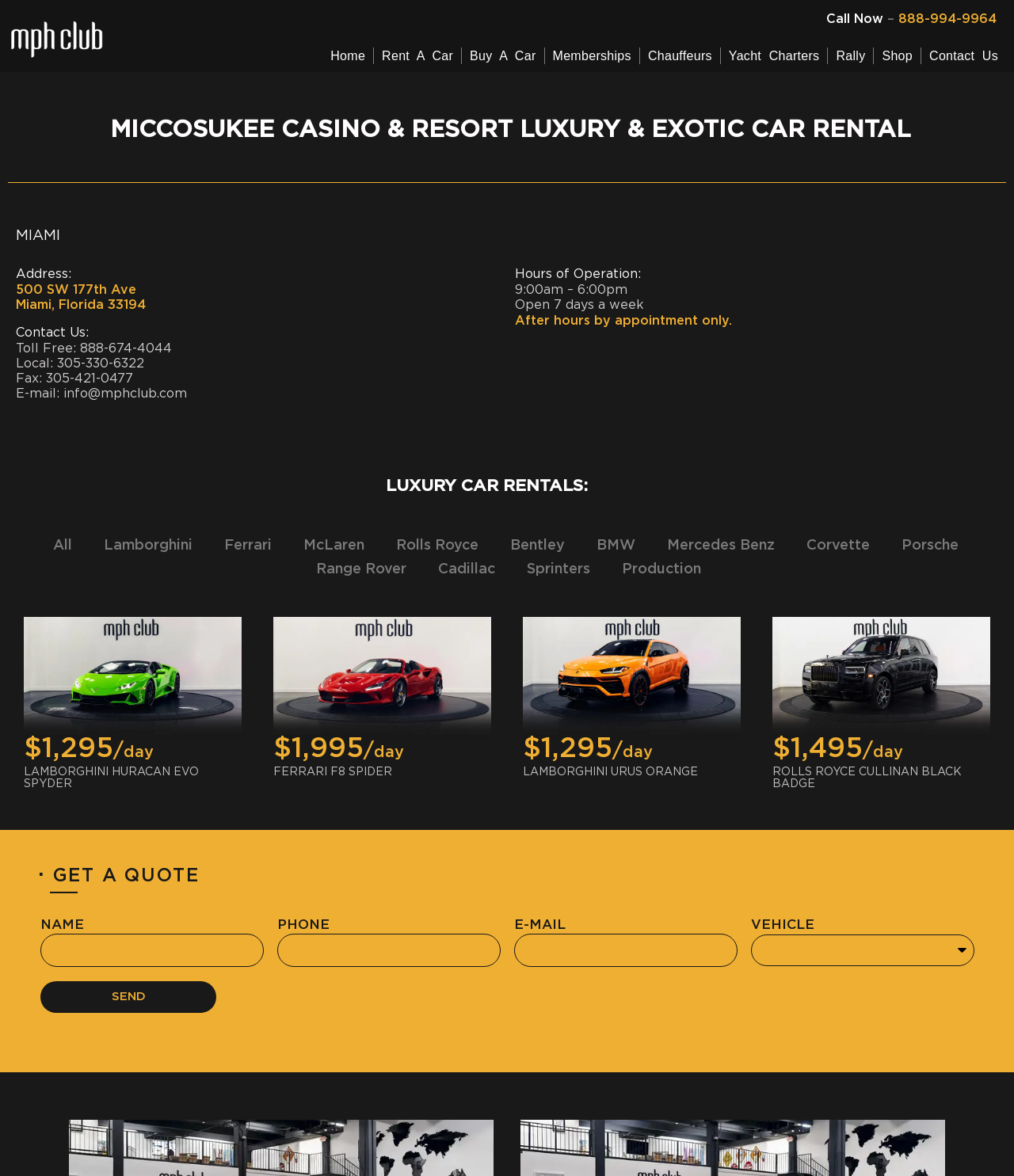Pinpoint the bounding box coordinates of the clickable element needed to complete the instruction: "Click the 'Call Now' button". The coordinates should be provided as four float numbers between 0 and 1: [left, top, right, bottom].

[0.815, 0.011, 0.871, 0.022]